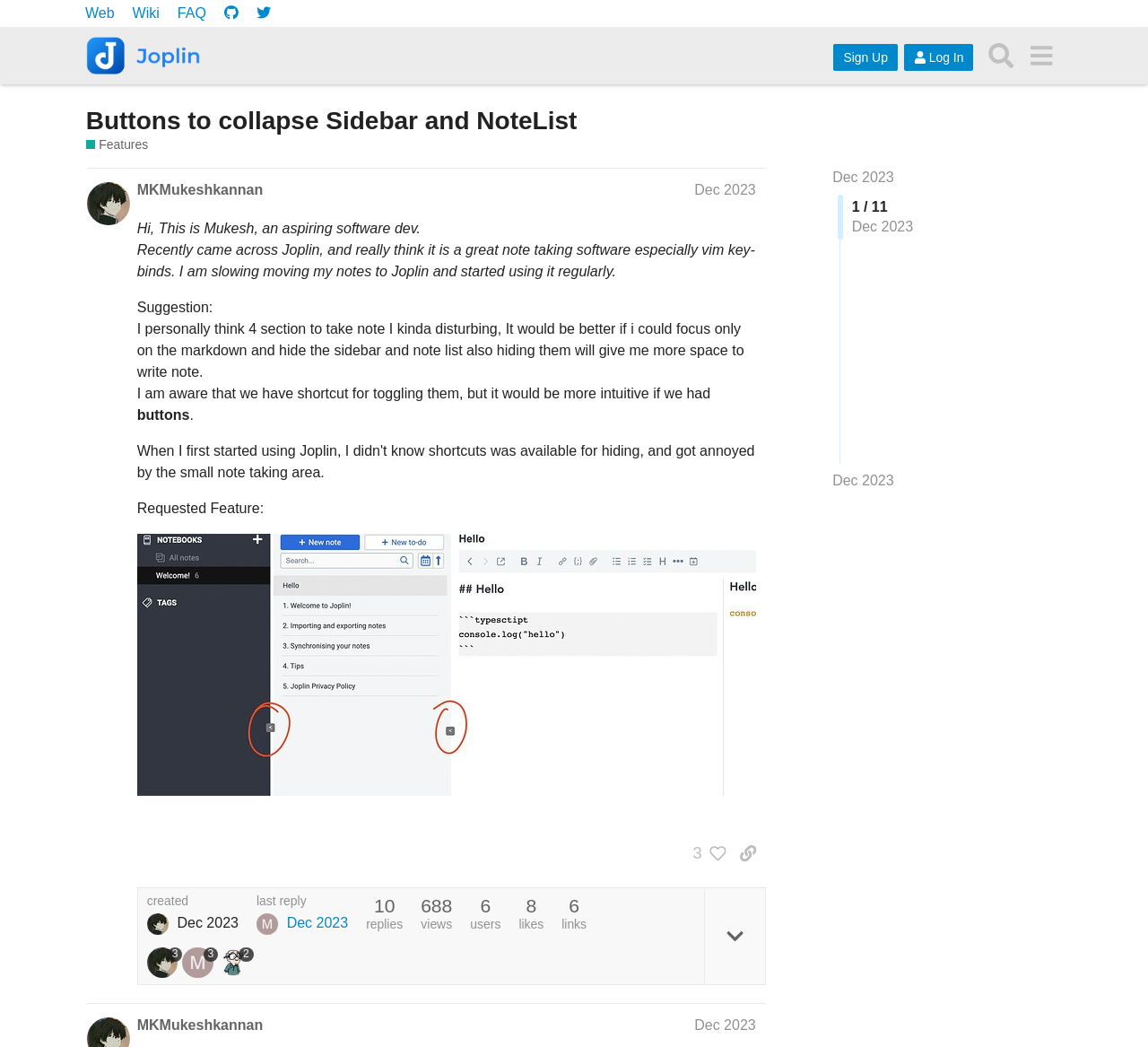Please answer the following question as detailed as possible based on the image: 
What is the name of the forum?

The name of the forum can be found in the header section of the webpage, where it is written as 'Joplin Forum' in a link element.